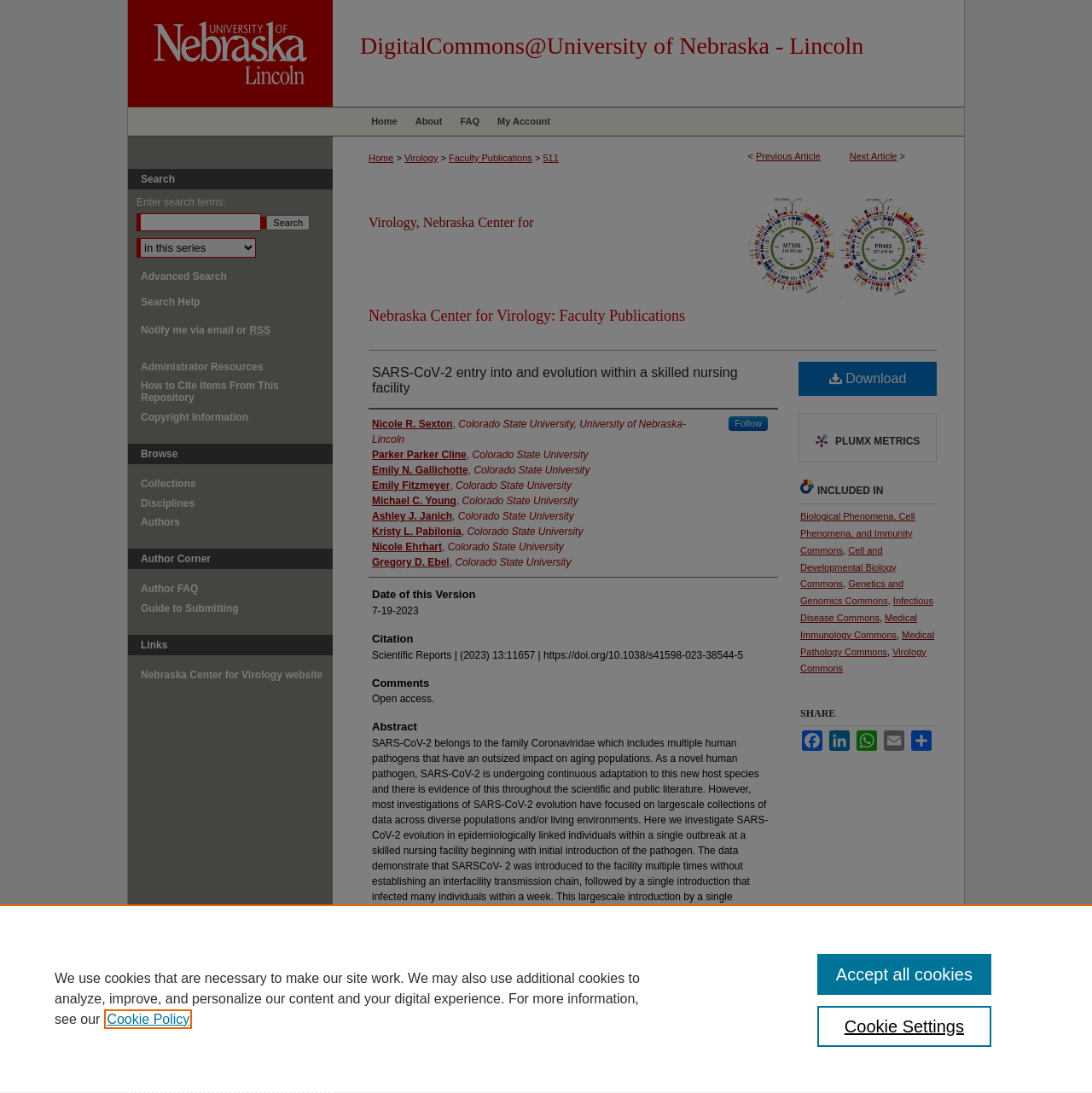Determine the bounding box of the UI component based on this description: "Nebraska Center for Virology website". The bounding box coordinates should be four float values between 0 and 1, i.e., [left, top, right, bottom].

[0.129, 0.612, 0.305, 0.623]